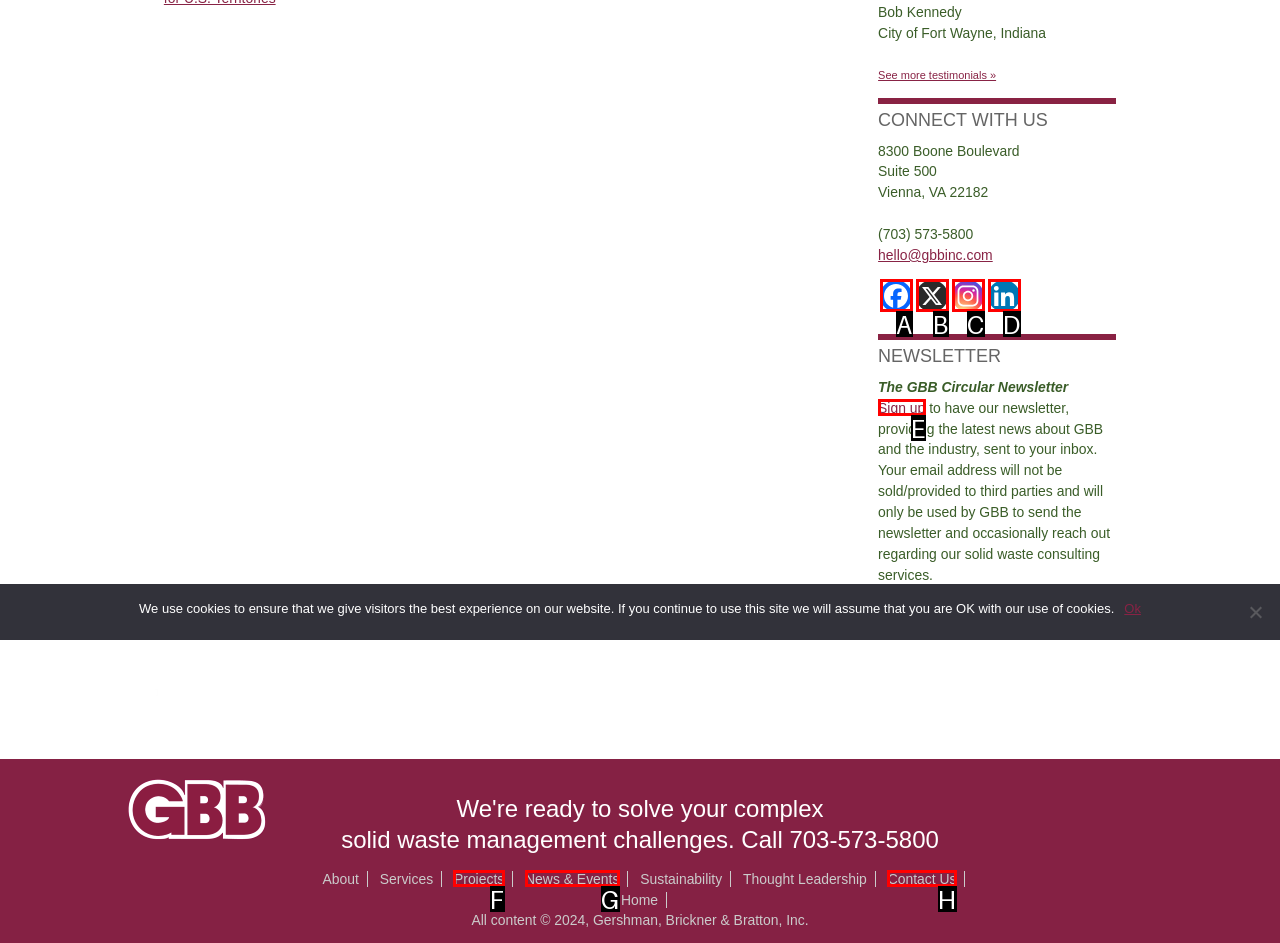What letter corresponds to the UI element described here: title="Facebook"
Reply with the letter from the options provided.

A